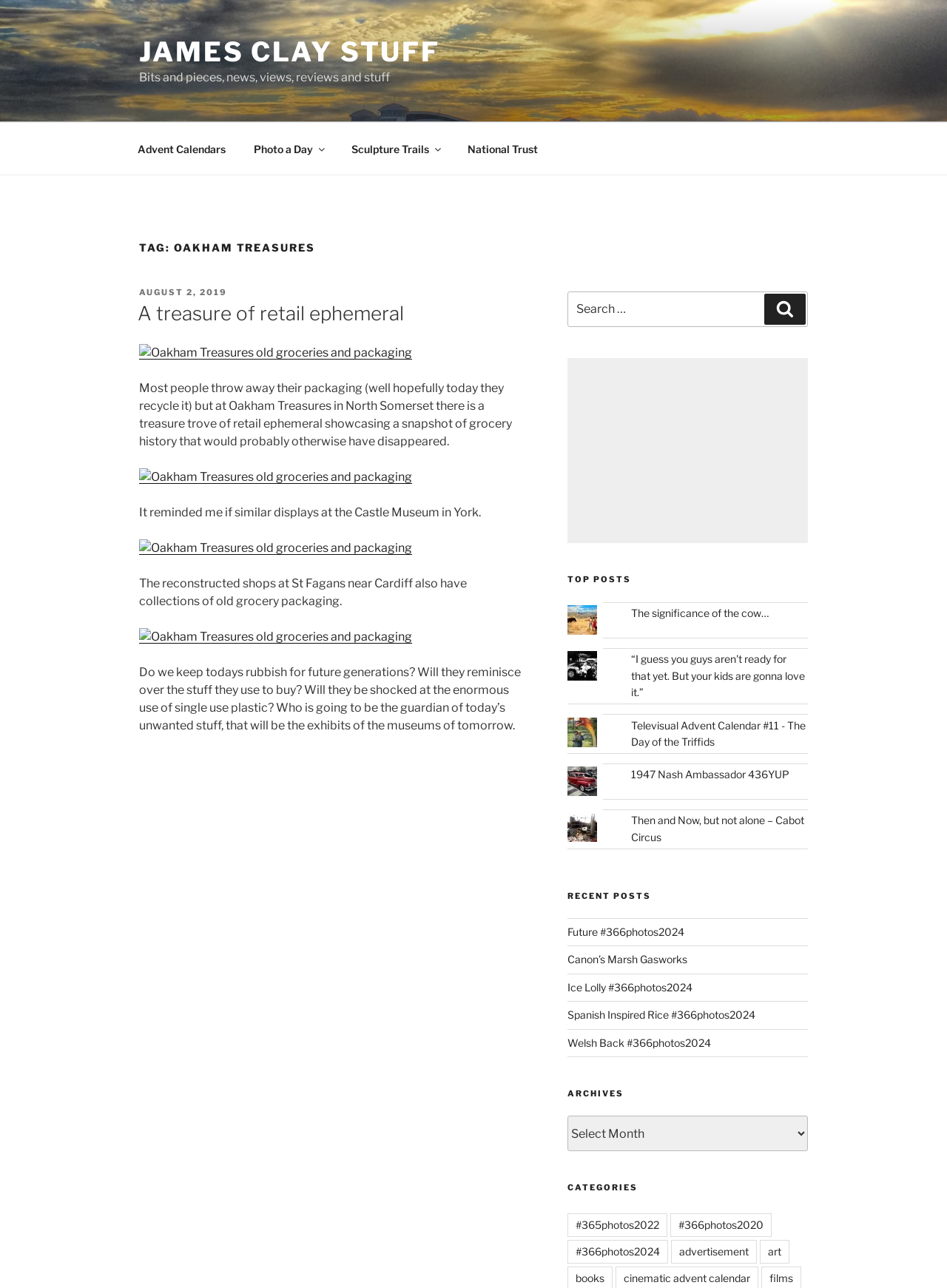What is the name of the website?
Provide a detailed and extensive answer to the question.

The name of the website can be found at the top of the webpage, where it says 'JAMES CLAY STUFF' in a link format.